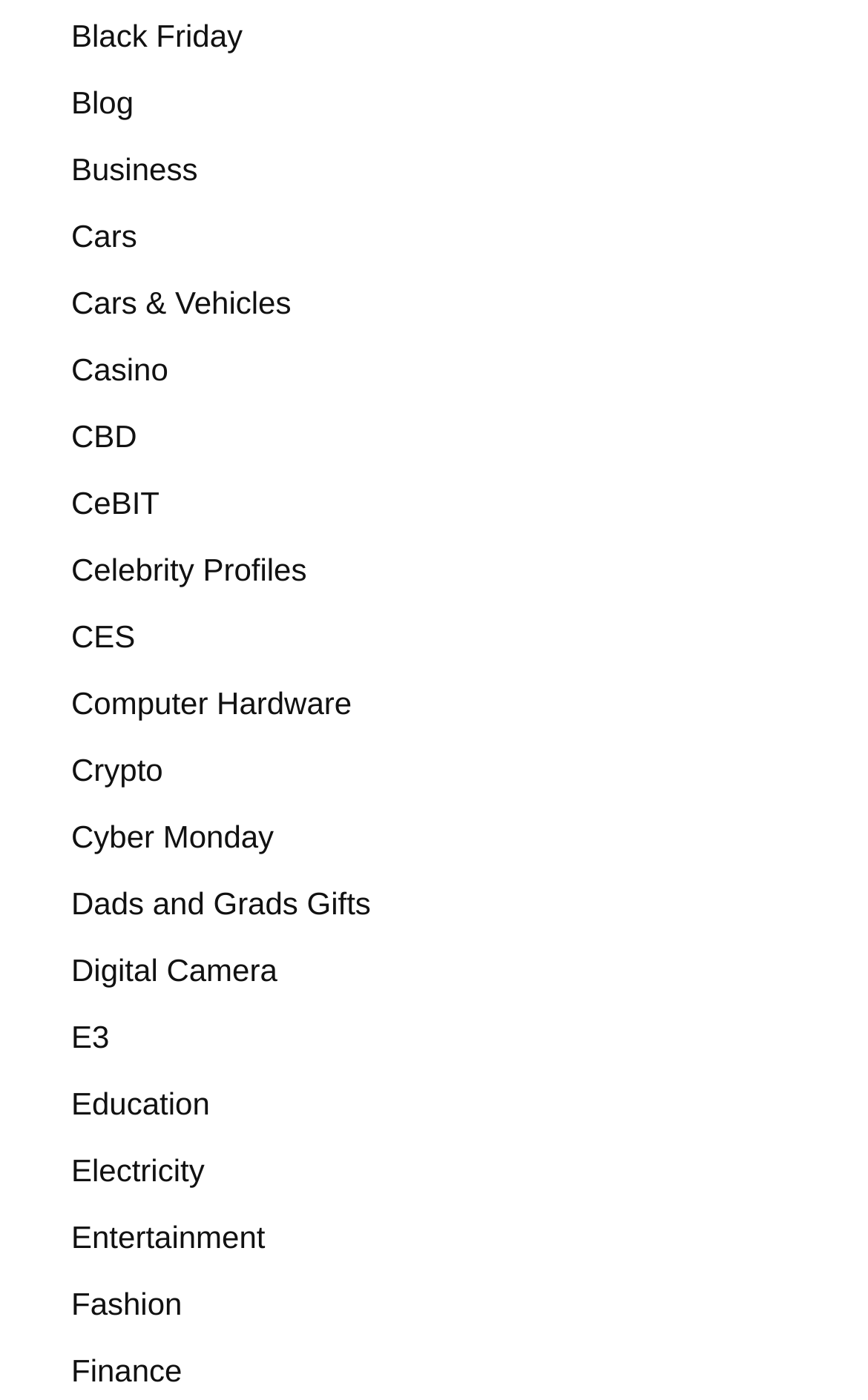Analyze the image and provide a detailed answer to the question: Is there a category for gifts?

I found a link element with the OCR text 'Dads and Grads Gifts', which indicates that there is a category for gifts on the webpage.